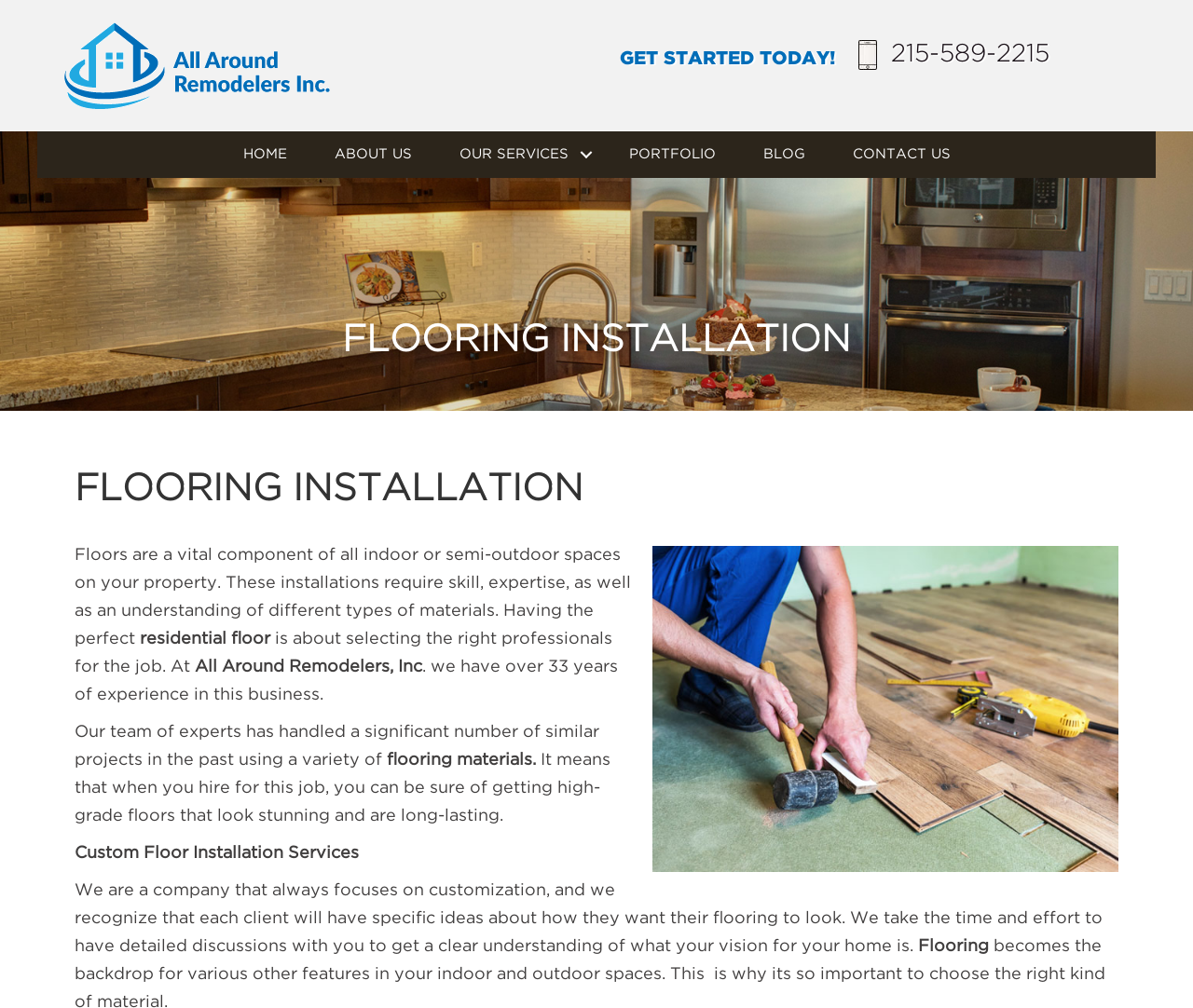Please specify the bounding box coordinates of the clickable region to carry out the following instruction: "Click the logo". The coordinates should be four float numbers between 0 and 1, in the format [left, top, right, bottom].

[0.047, 0.057, 0.279, 0.072]